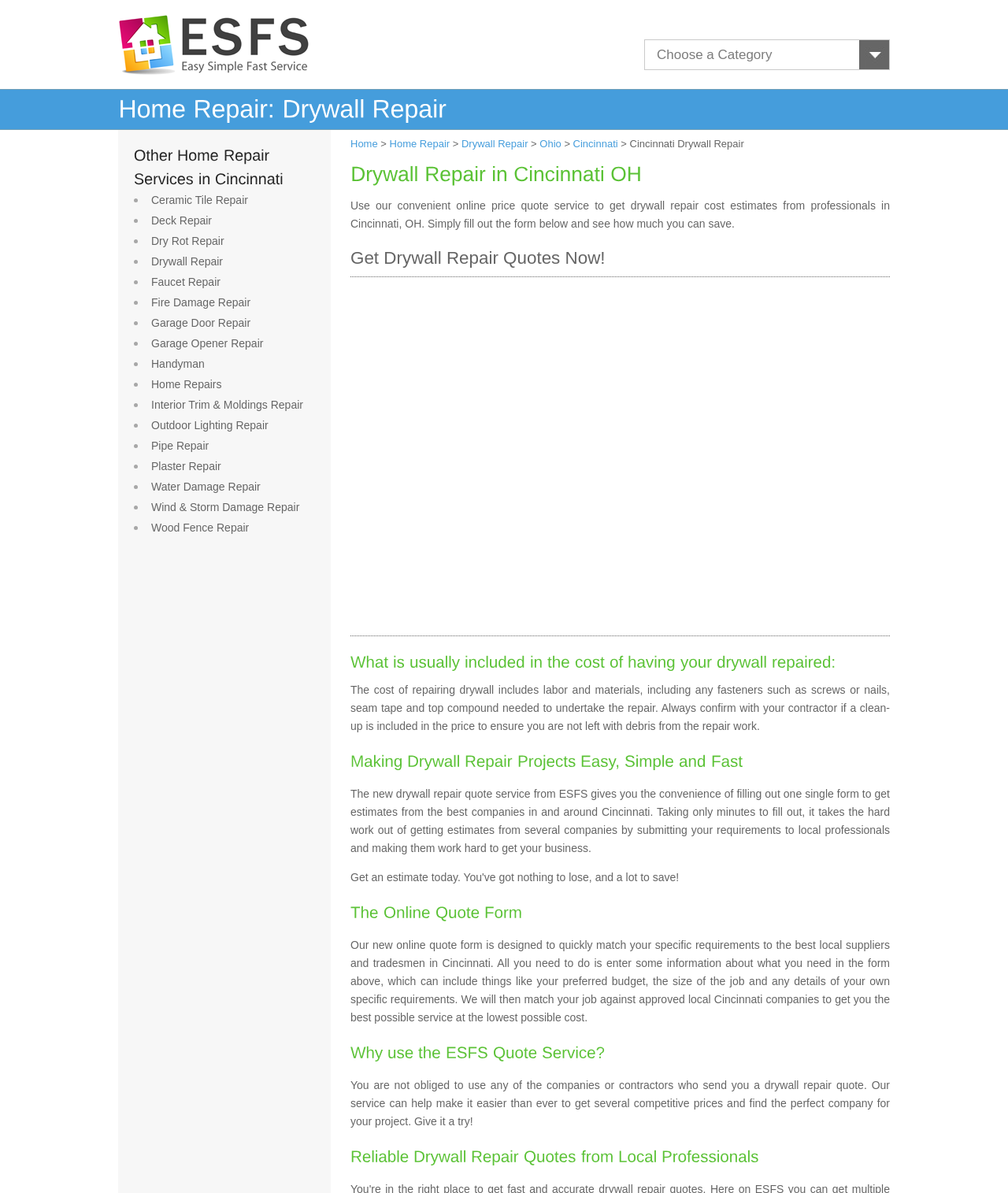How many types of home repair services are listed?
Answer with a single word or phrase by referring to the visual content.

20